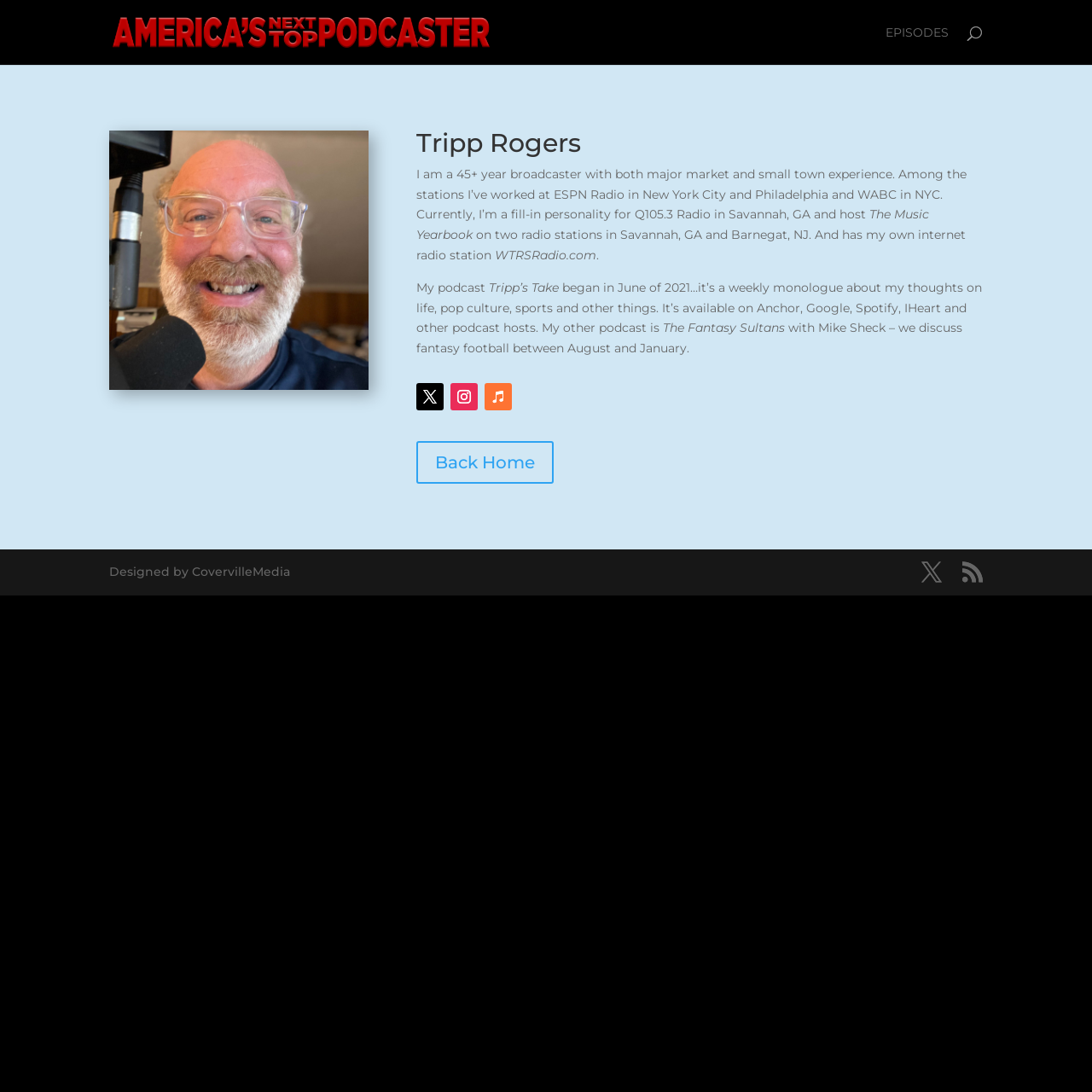Please answer the following question using a single word or phrase: 
What is the name of Tripp Rogers' internet radio station?

WTRSRadio.com